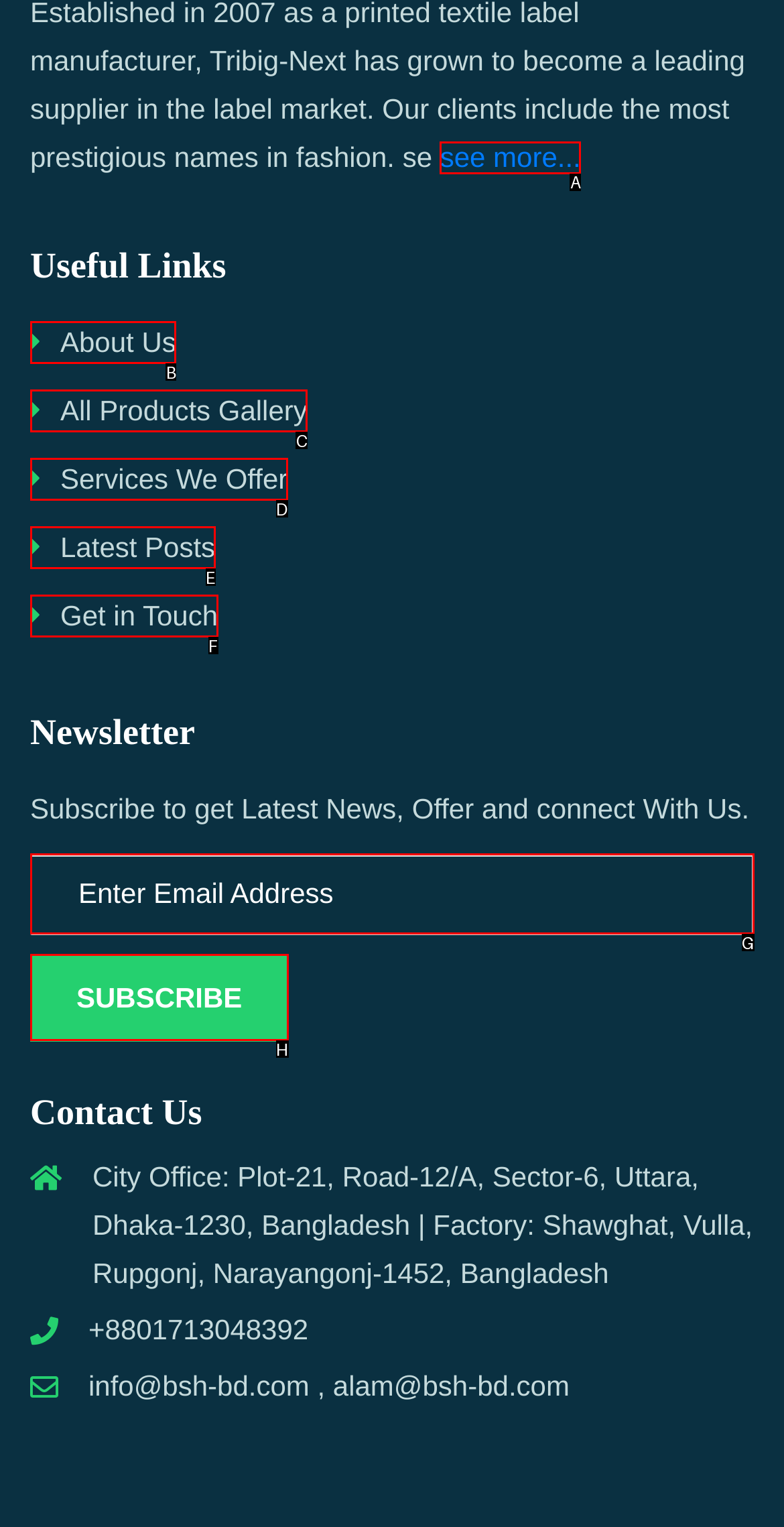Looking at the description: About Us, identify which option is the best match and respond directly with the letter of that option.

B